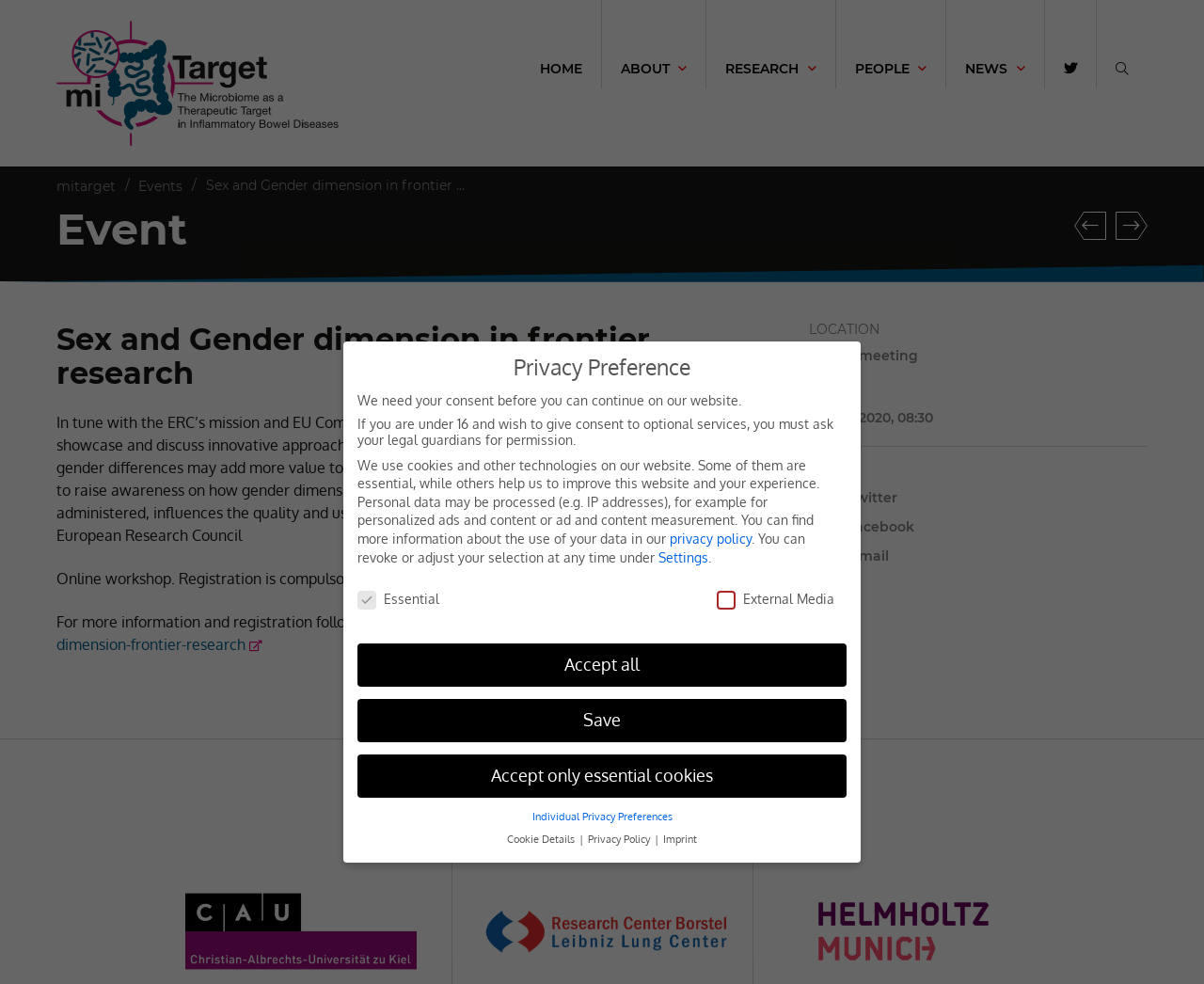What are the participating institutes?
From the screenshot, provide a brief answer in one word or phrase.

Christian-Albrechts-Universität zu Kiel, Research Center Borstel – Leibnitz Lung Center, HMGU